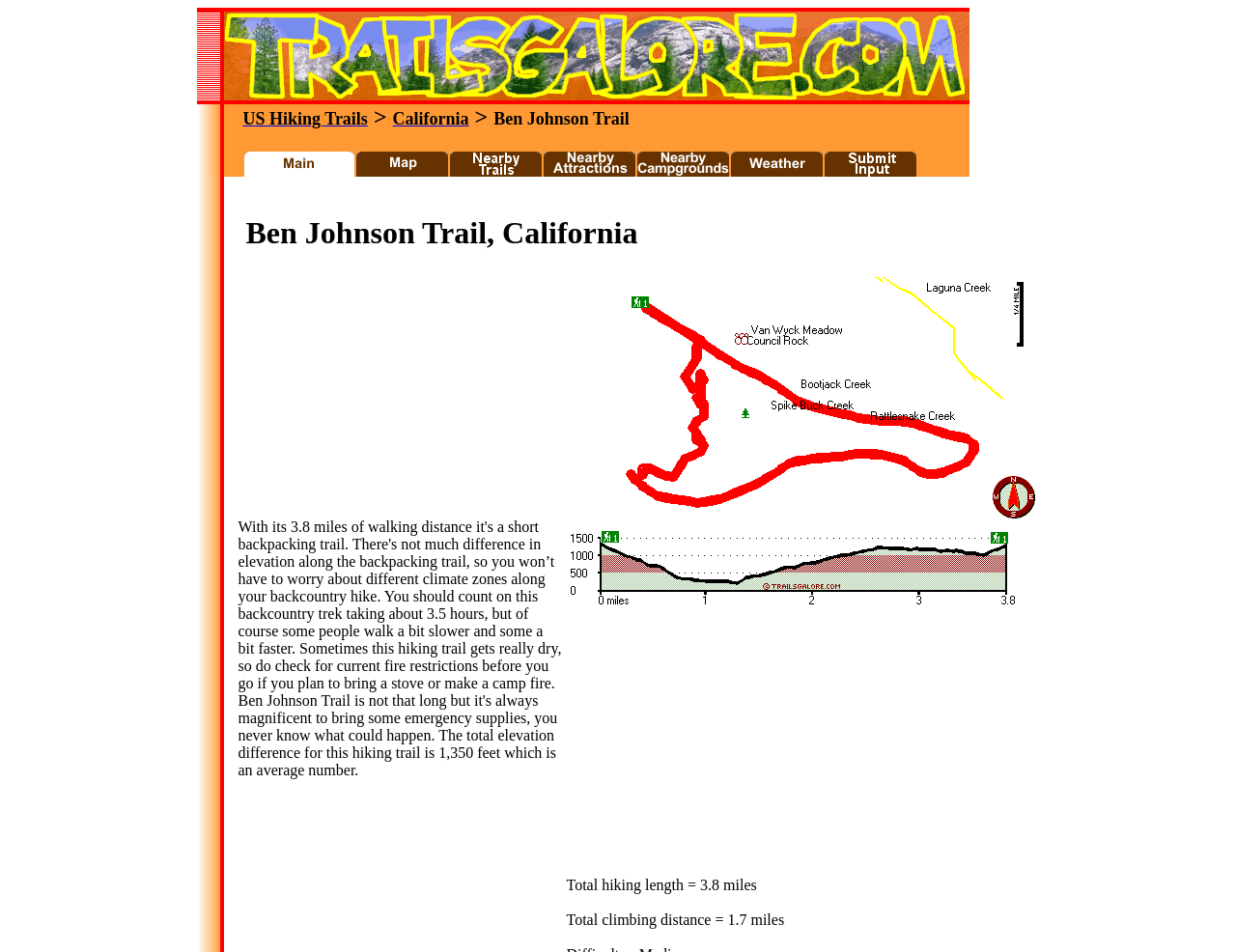Find and provide the bounding box coordinates for the UI element described here: "parent_node: Short Styles For Men". The coordinates should be given as four float numbers between 0 and 1: [left, top, right, bottom].

None